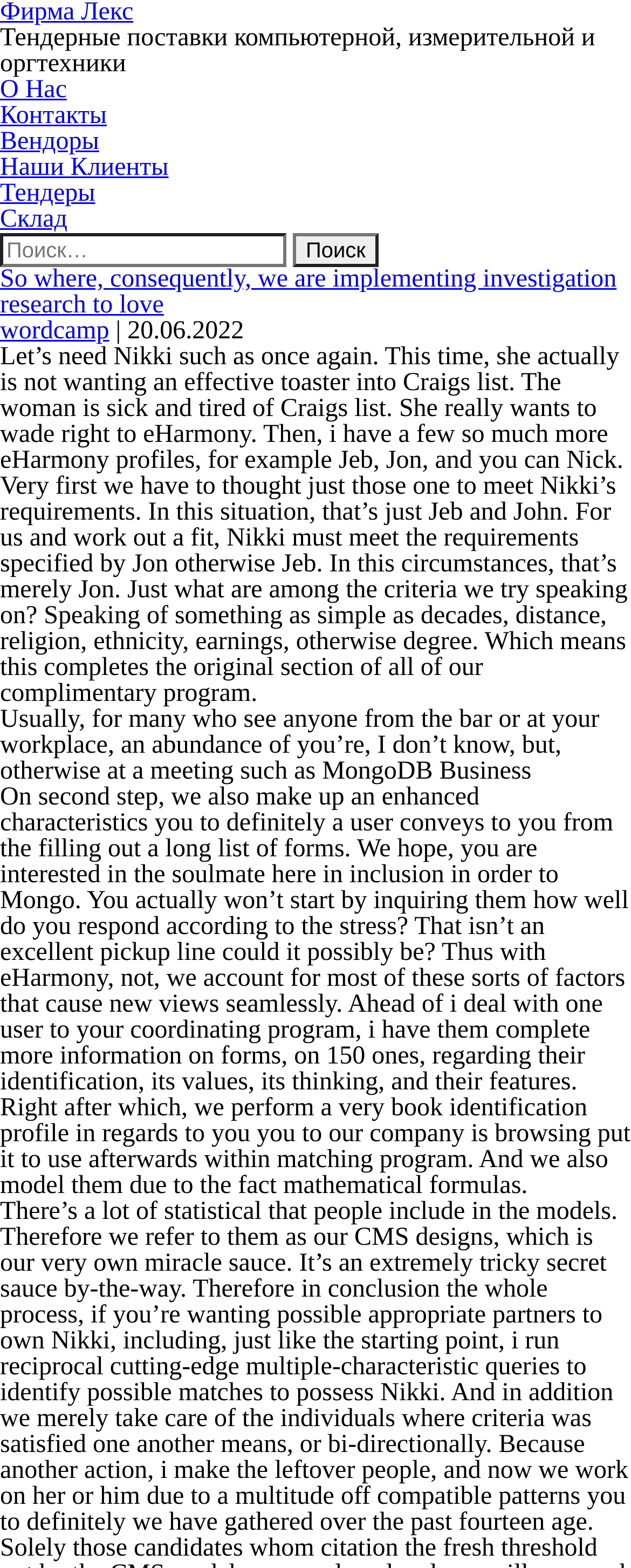Respond to the following question using a concise word or phrase: 
What is the main topic of the webpage?

Tender supplies and eHarmony